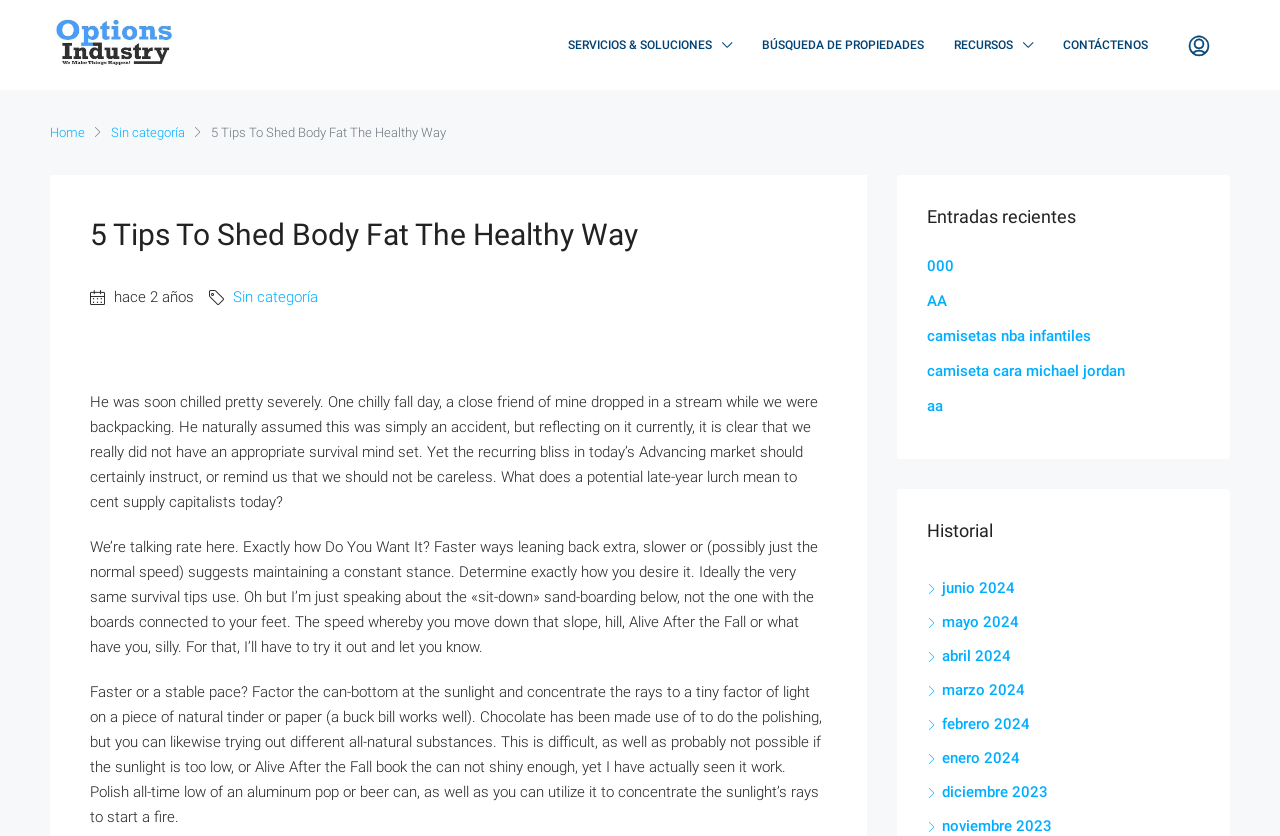Please identify the bounding box coordinates of the element that needs to be clicked to execute the following command: "Click the logo link". Provide the bounding box using four float numbers between 0 and 1, formatted as [left, top, right, bottom].

[0.039, 0.043, 0.137, 0.065]